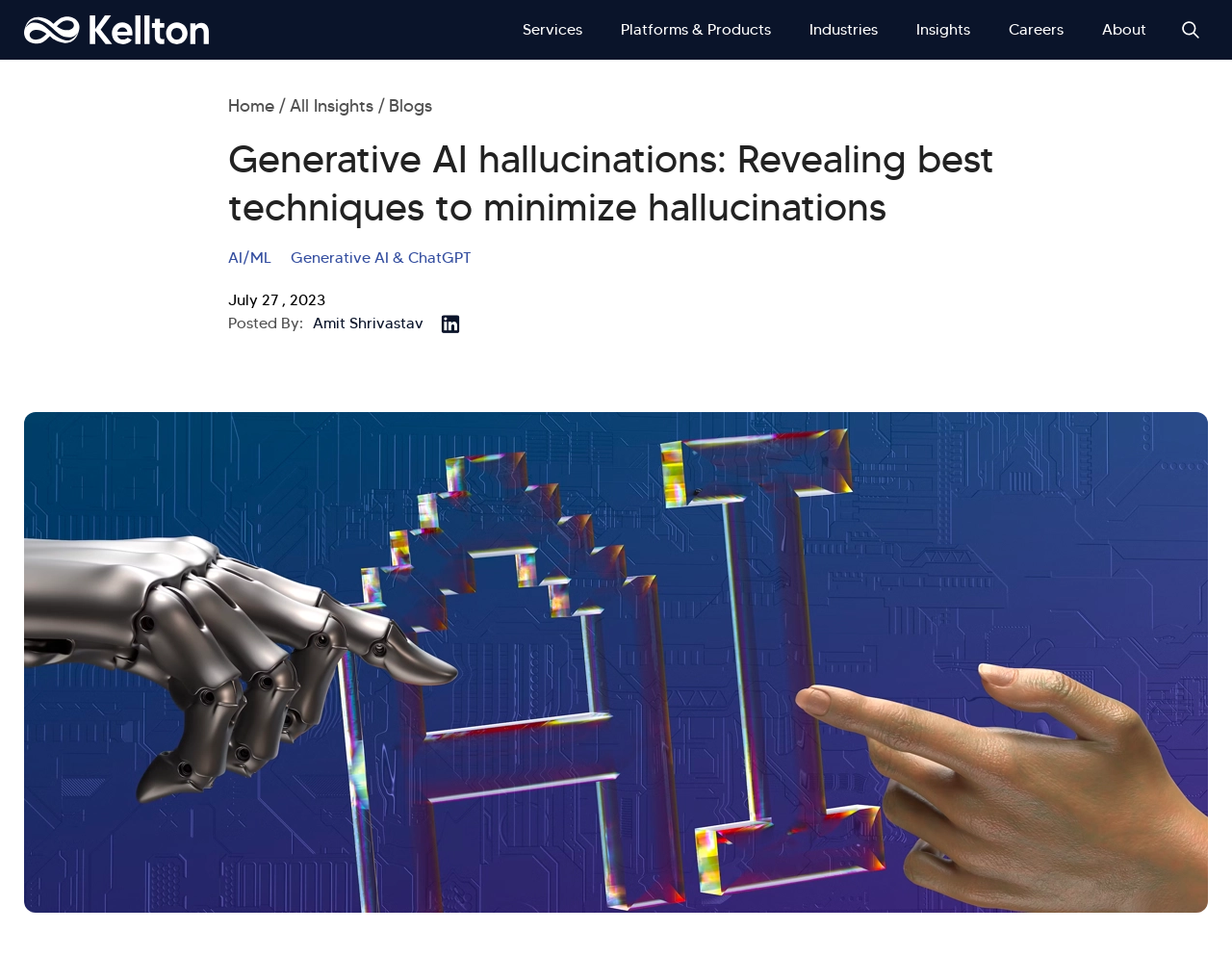Provide the bounding box coordinates of the section that needs to be clicked to accomplish the following instruction: "read all insights."

[0.235, 0.1, 0.303, 0.122]